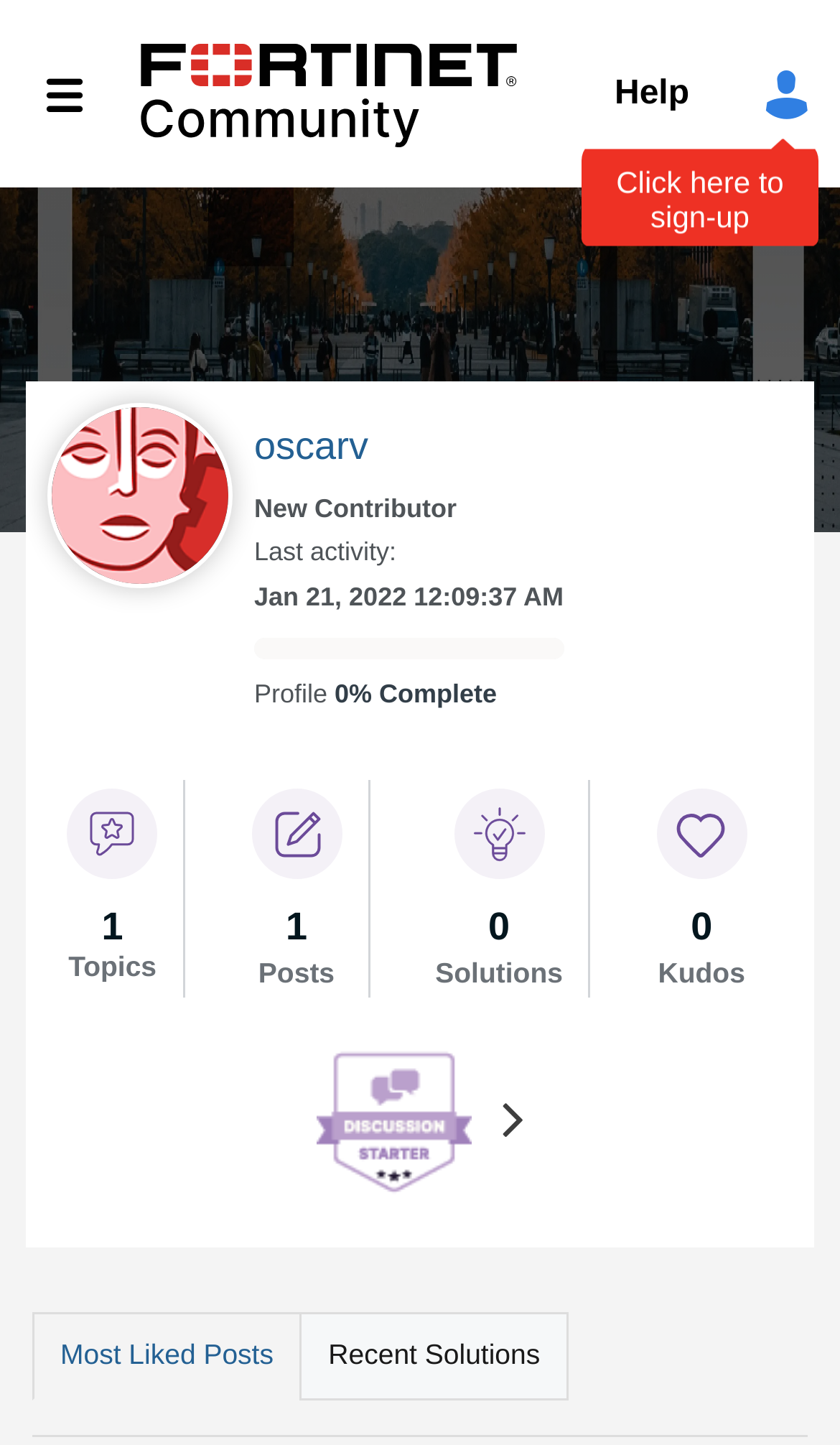Locate and provide the bounding box coordinates for the HTML element that matches this description: "alt="Discussion Starter" title="Discussion Starter"".

[0.376, 0.724, 0.561, 0.831]